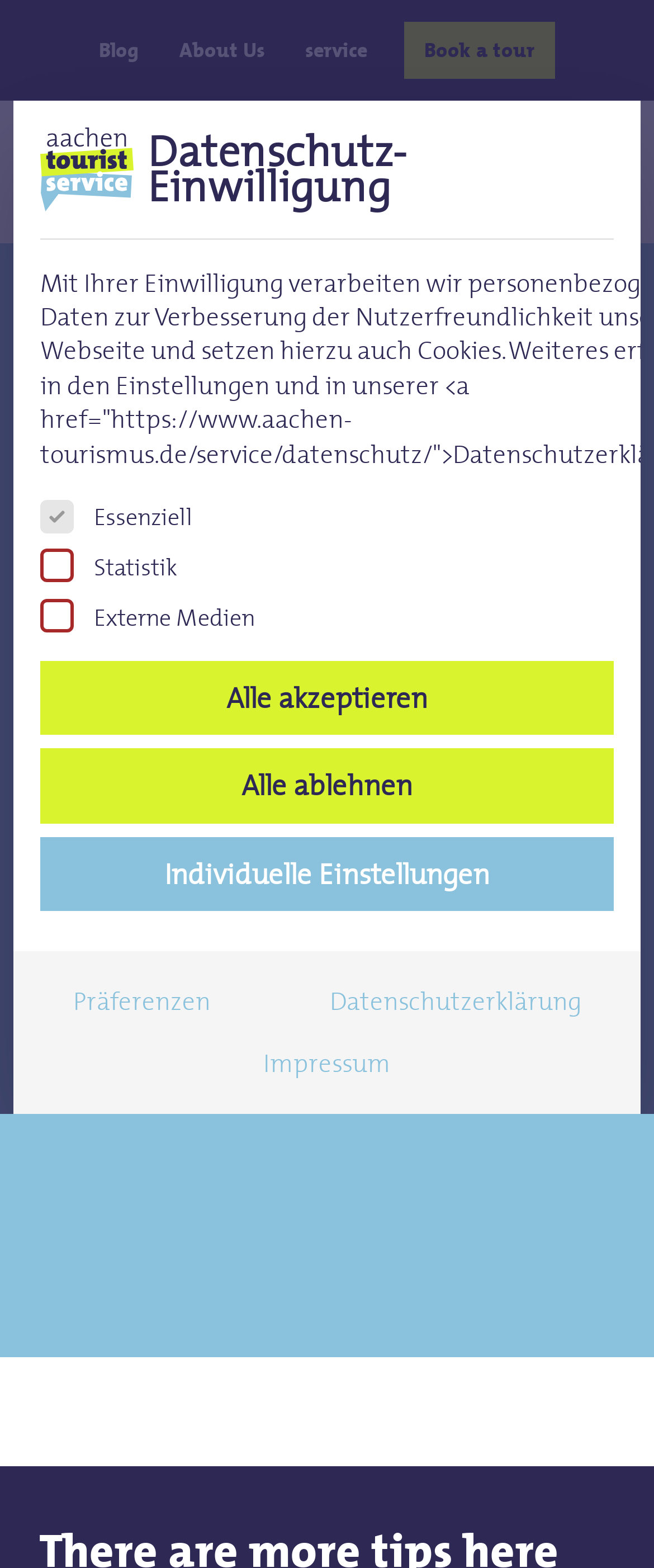Refer to the image and provide a thorough answer to this question:
How many checkboxes are in the 'Datenschutz-Einwilligung' dialog?

In the 'Datenschutz-Einwilligung' dialog, I found three checkboxes: 'Essenziell', 'Statistik', and 'Externe Medien'.